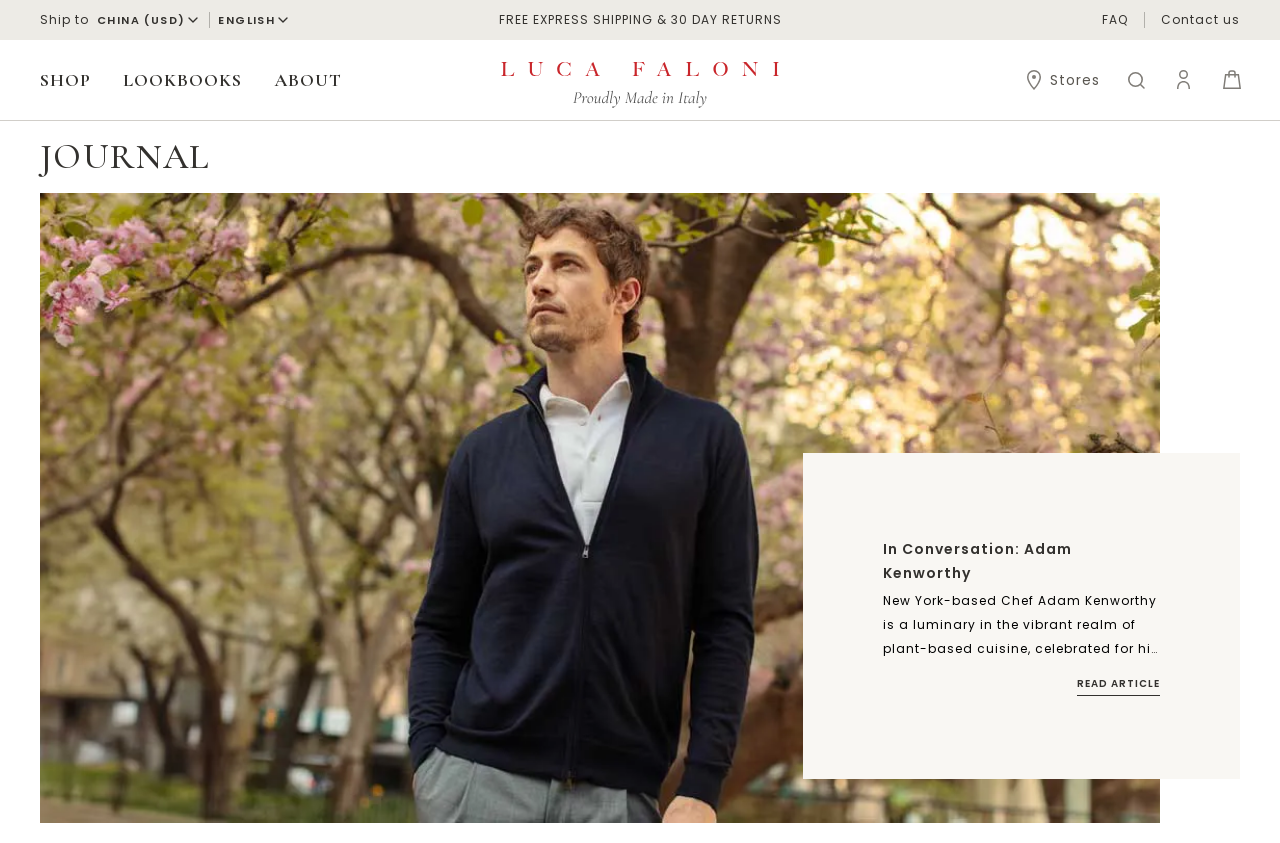Locate the bounding box of the UI element described in the following text: "China (USD)".

[0.076, 0.014, 0.157, 0.033]